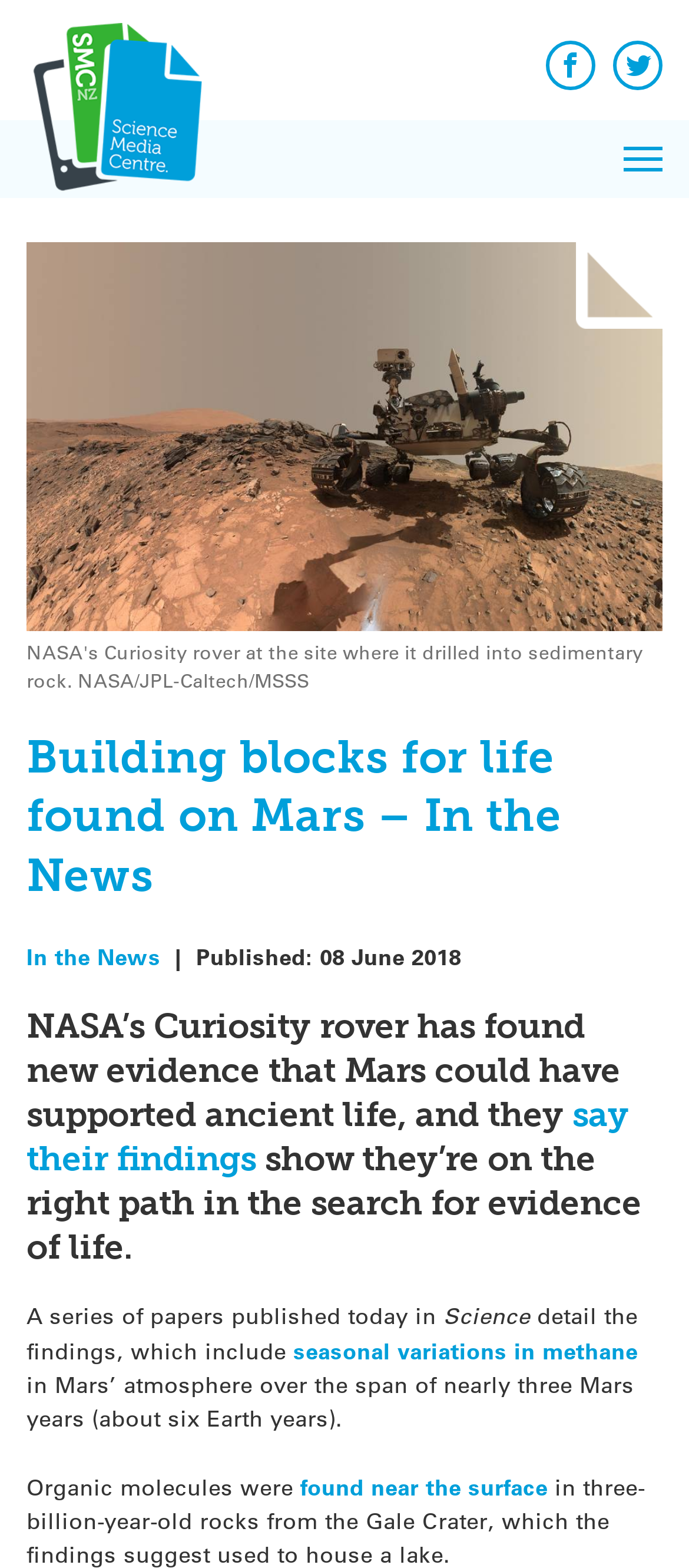Find the bounding box coordinates for the area you need to click to carry out the instruction: "Check the Expert Reactions checkbox". The coordinates should be four float numbers between 0 and 1, indicated as [left, top, right, bottom].

[0.895, 0.018, 0.928, 0.033]